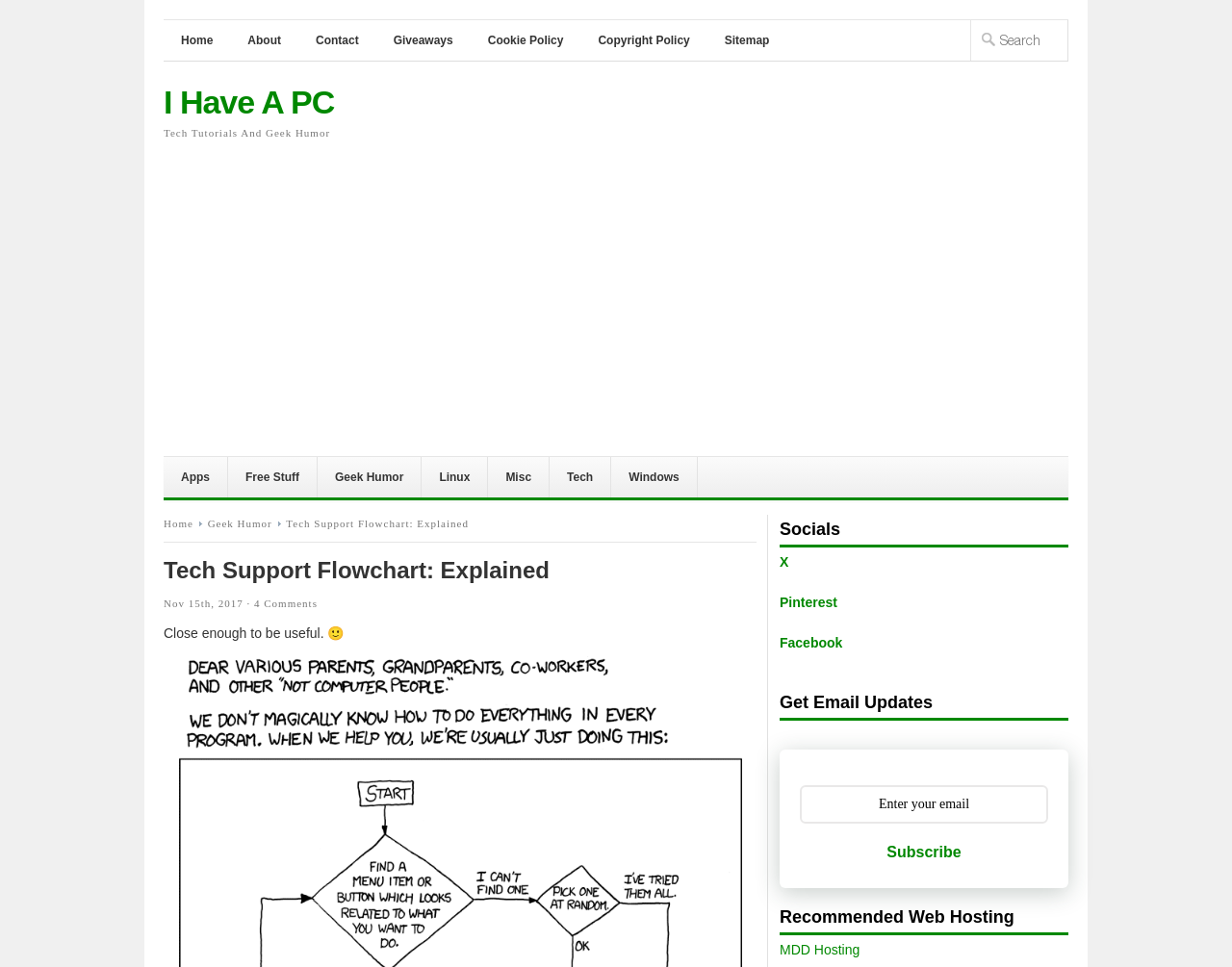Please provide the bounding box coordinates for the element that needs to be clicked to perform the instruction: "Search for something". The coordinates must consist of four float numbers between 0 and 1, formatted as [left, top, right, bottom].

[0.788, 0.021, 0.867, 0.063]